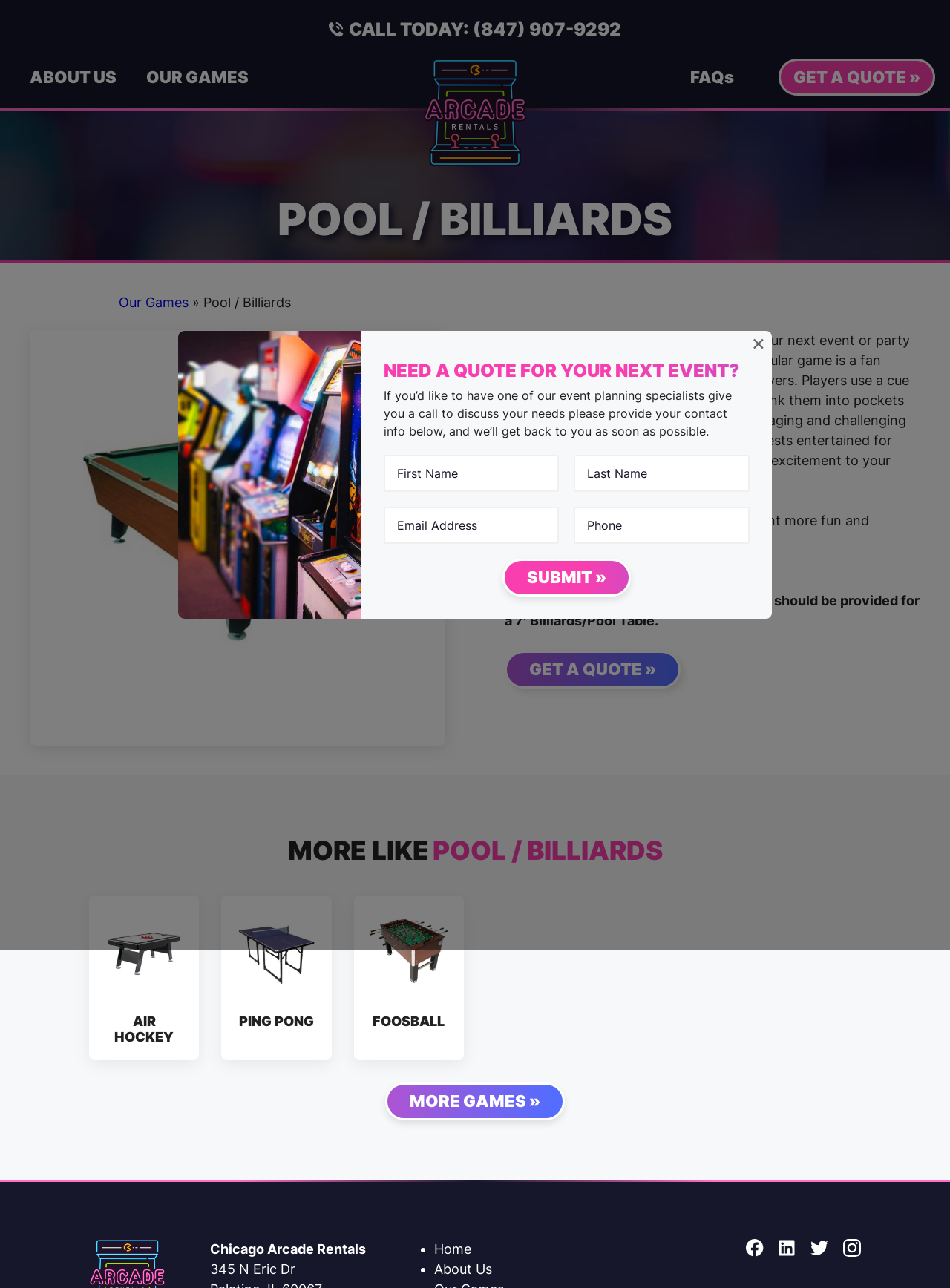Using the provided element description "GET A QUOTE »", determine the bounding box coordinates of the UI element.

[0.82, 0.046, 0.984, 0.074]